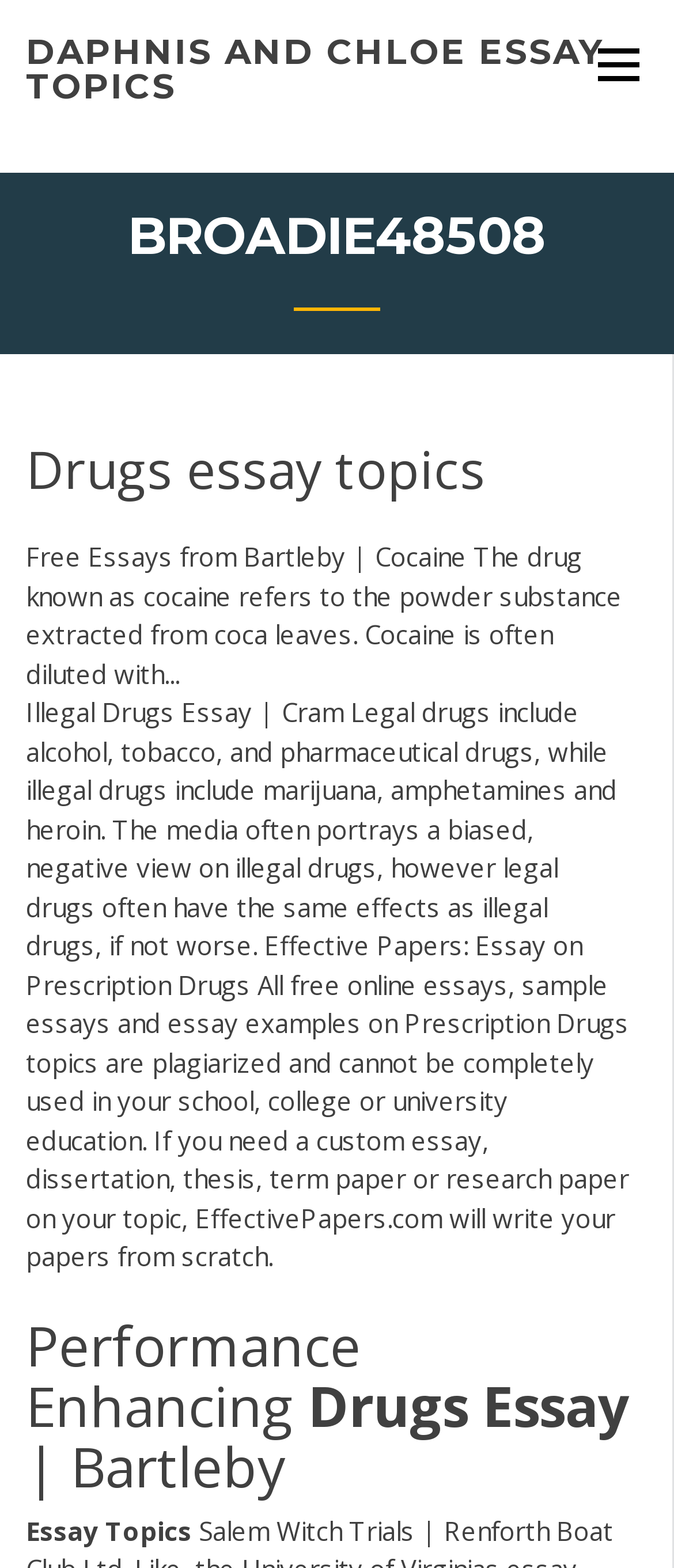Describe the webpage in detail, including text, images, and layout.

The webpage appears to be a collection of essay topics and excerpts related to drugs. At the top, there is a link to "DAPHNIS AND CHLOE ESSAY TOPICS" positioned near the left edge of the page. Next to it, on the right side, is another link with no text. Below these links, there is a heading titled "BROADIE48508" that spans almost the entire width of the page.

Under the "BROADIE48508" heading, there is a subheading titled "Drugs essay topics" followed by a block of text that describes cocaine, its extraction from coca leaves, and its effects. Below this text, there is another block of text that discusses the differences between legal and illegal drugs, their portrayal in the media, and their effects.

Further down, there is a heading titled "Performance Enhancing Drugs Essay" followed by no text. At the very bottom of the page, there is a small heading titled "Topics" positioned near the left edge of the page. Overall, the webpage appears to be a resource for essay topics and information related to drugs.